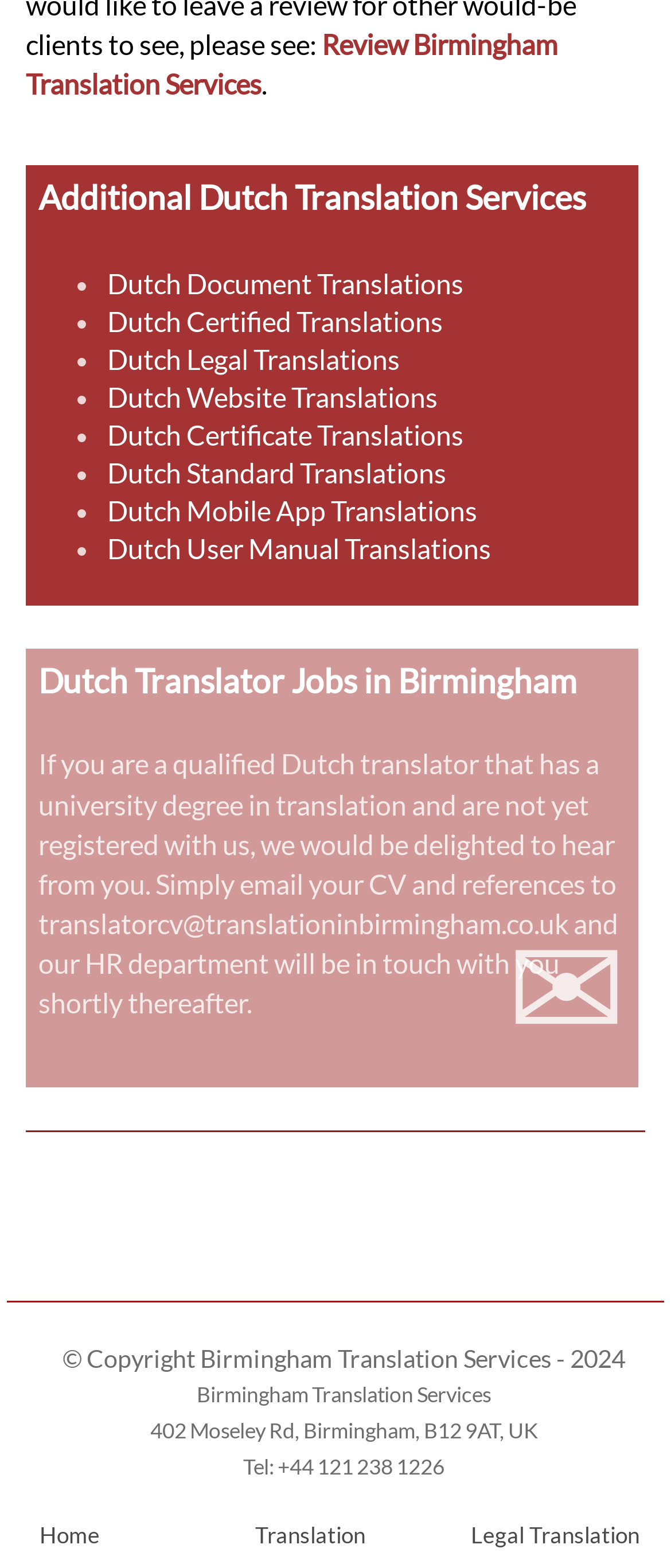Please identify the bounding box coordinates of the area I need to click to accomplish the following instruction: "Email your CV and references to translatorcv@translationinbirmingham.co.uk".

[0.057, 0.578, 0.847, 0.599]